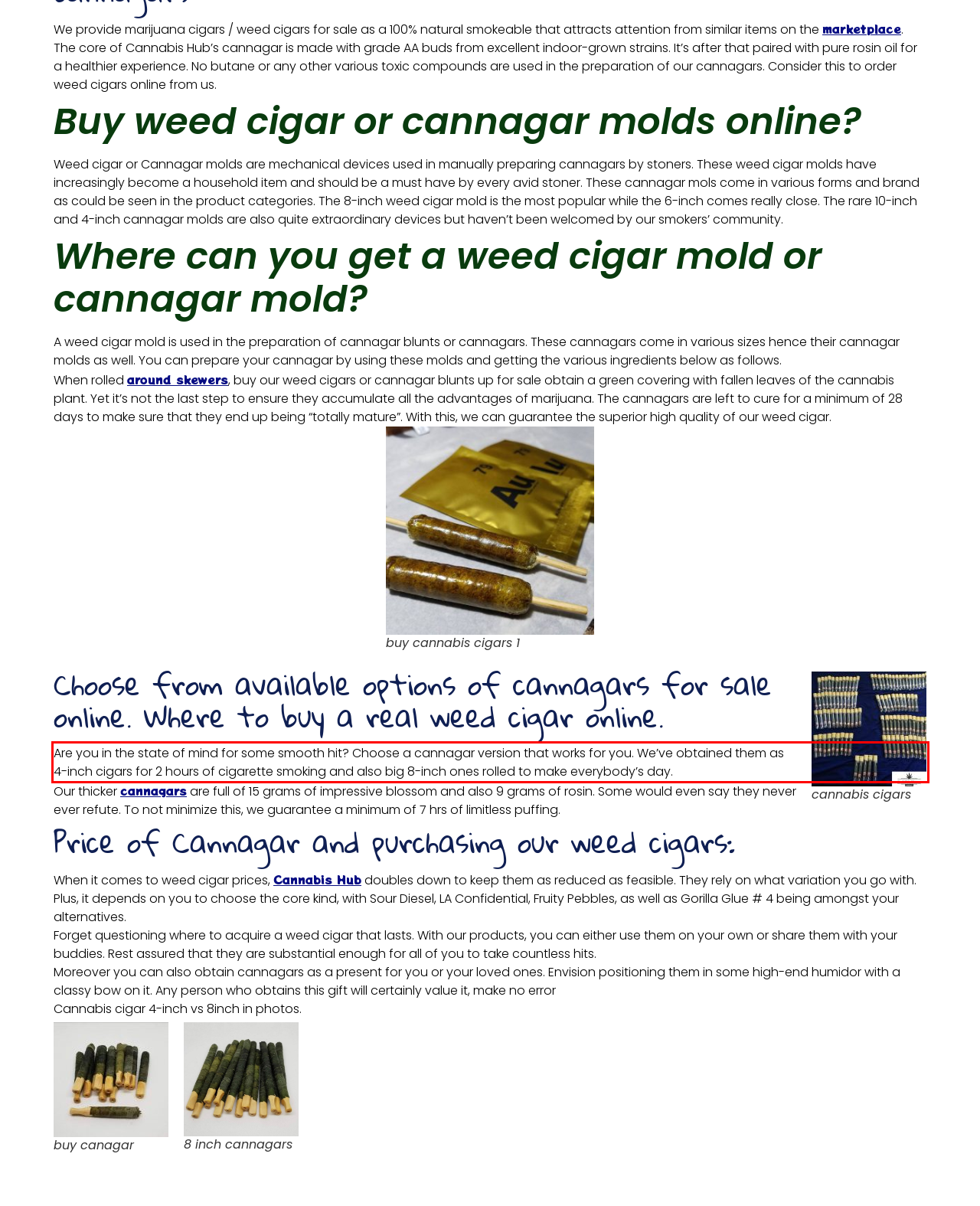Given a screenshot of a webpage with a red bounding box, please identify and retrieve the text inside the red rectangle.

Are you in the state of mind for some smooth hit? Choose a cannagar version that works for you. We’ve obtained them as 4-inch cigars for 2 hours of cigarette smoking and also big 8-inch ones rolled to make everybody’s day.